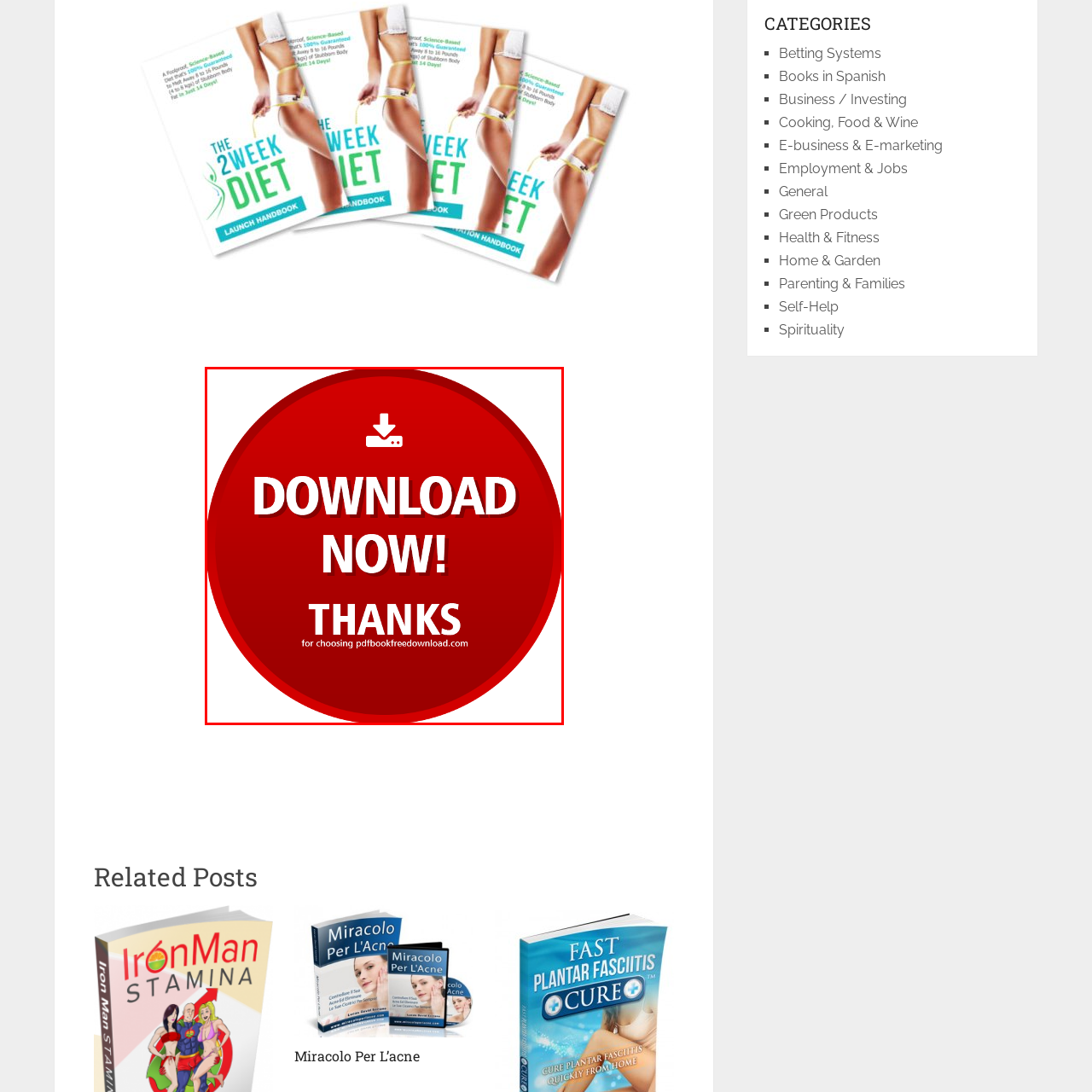View the element within the red boundary, What is the direction of the arrow? 
Deliver your response in one word or phrase.

Downward